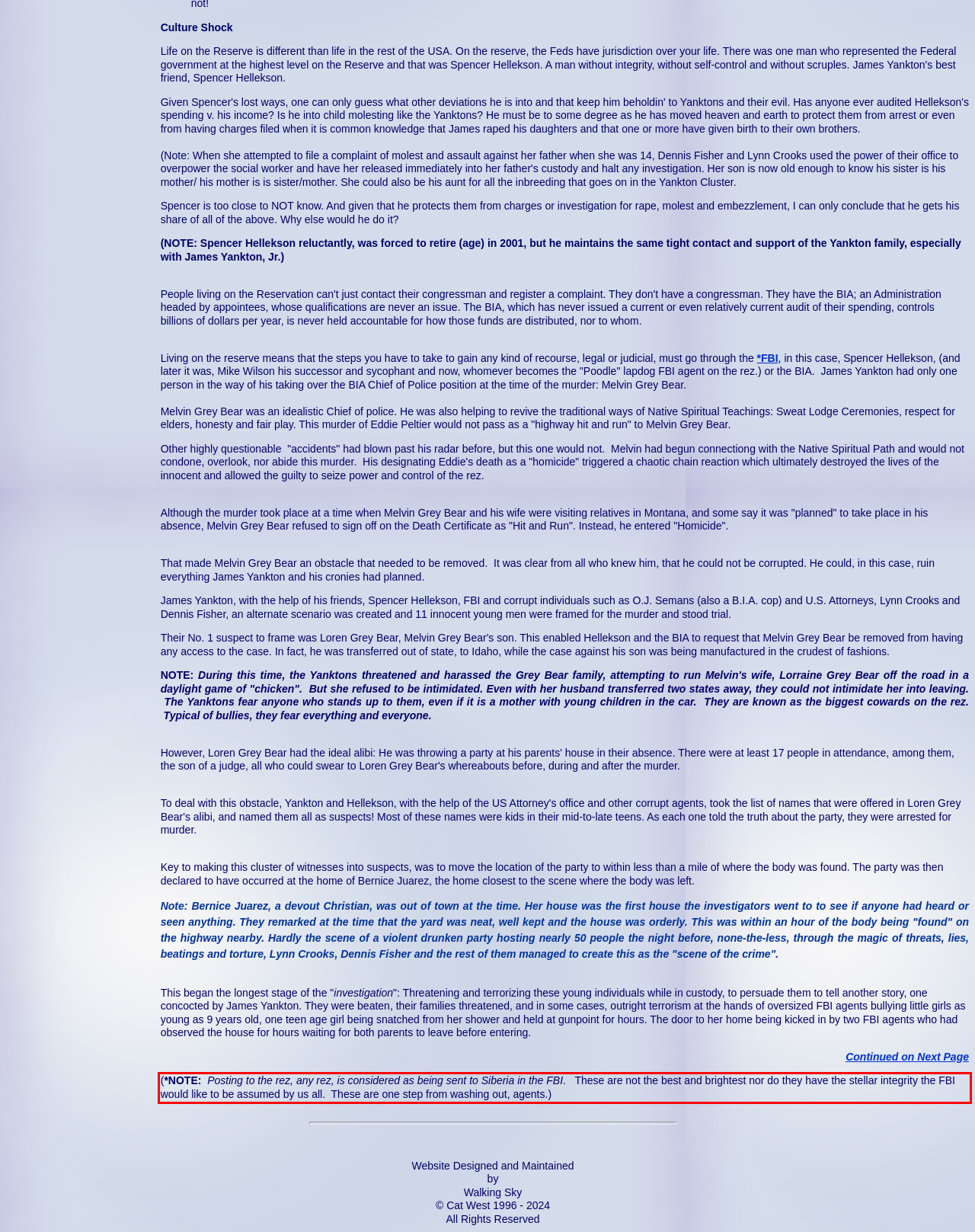The screenshot you have been given contains a UI element surrounded by a red rectangle. Use OCR to read and extract the text inside this red rectangle.

(*NOTE: Posting to the rez, any rez, is considered as being sent to Siberia in the FBI. These are not the best and brightest nor do they have the stellar integrity the FBI would like to be assumed by us all. These are one step from washing out, agents.)